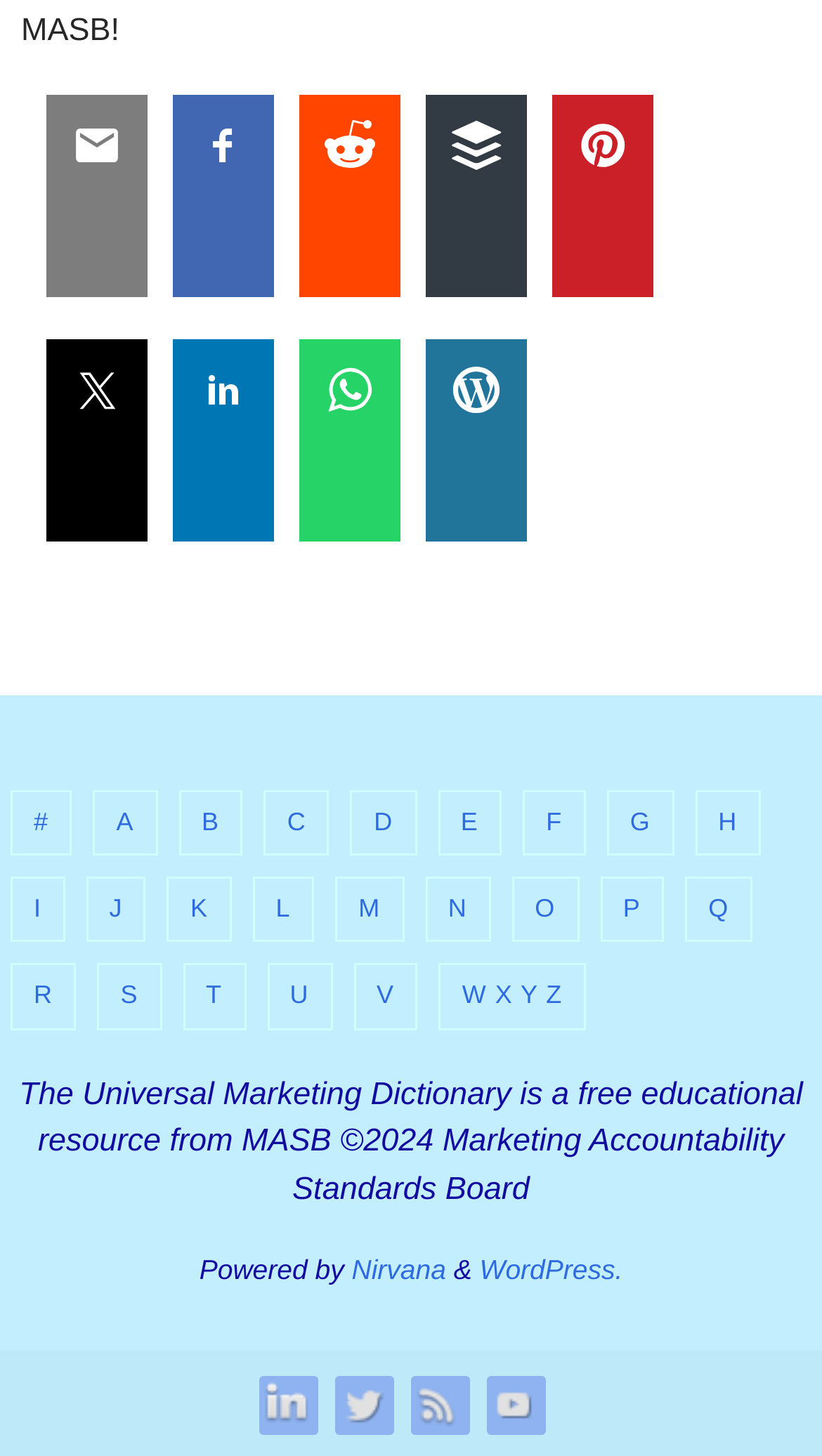Please find the bounding box for the following UI element description. Provide the coordinates in (top-left x, top-left y, bottom-right x, bottom-right y) format, with values between 0 and 1: L

[0.31, 0.604, 0.38, 0.646]